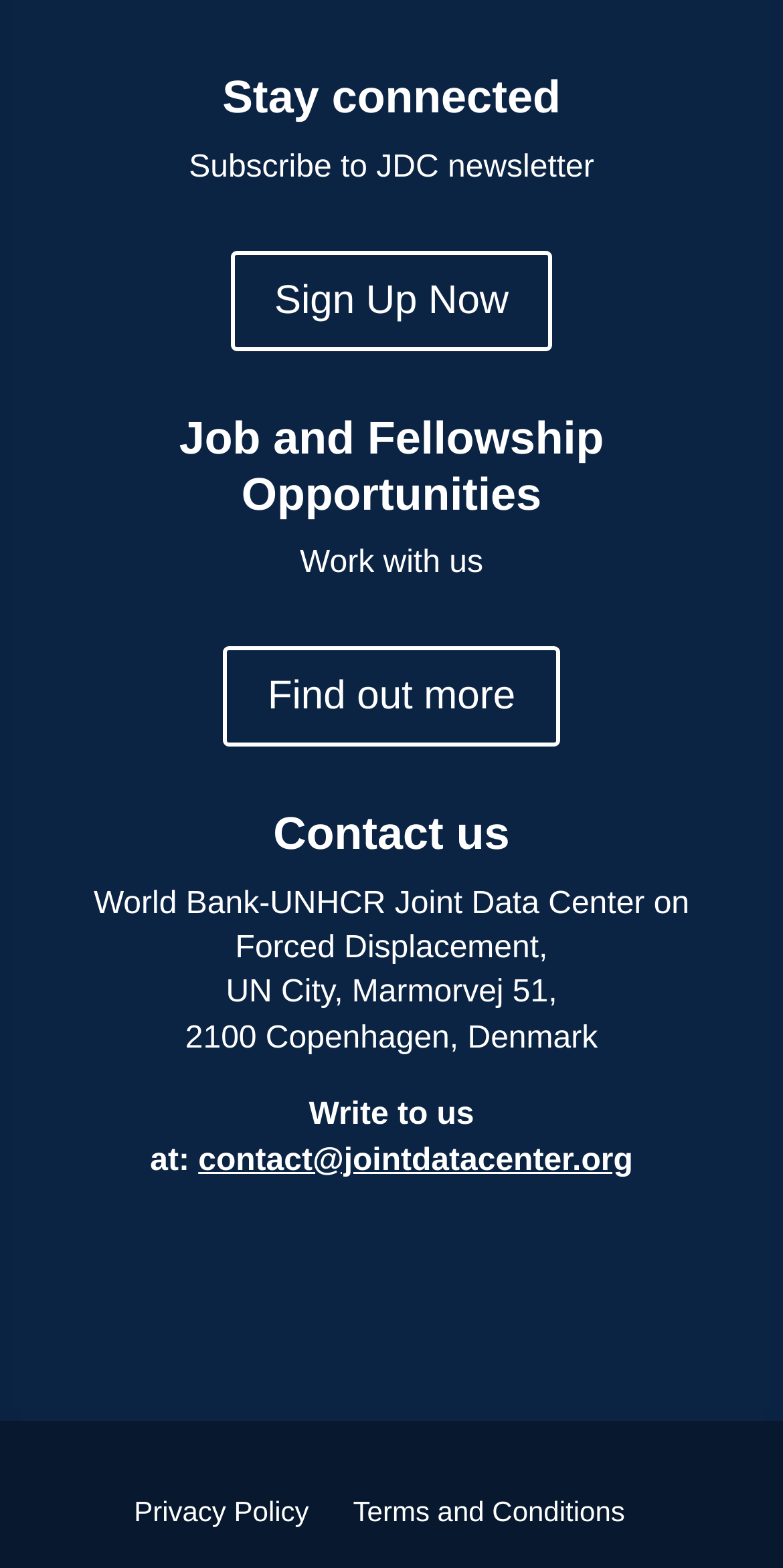What are the two links at the bottom of the webpage?
Please provide a comprehensive answer based on the details in the screenshot.

The webpage has two links at the bottom, which are 'Privacy Policy' and 'Terms and Conditions'. These links are likely related to the website's policies and terms of use.